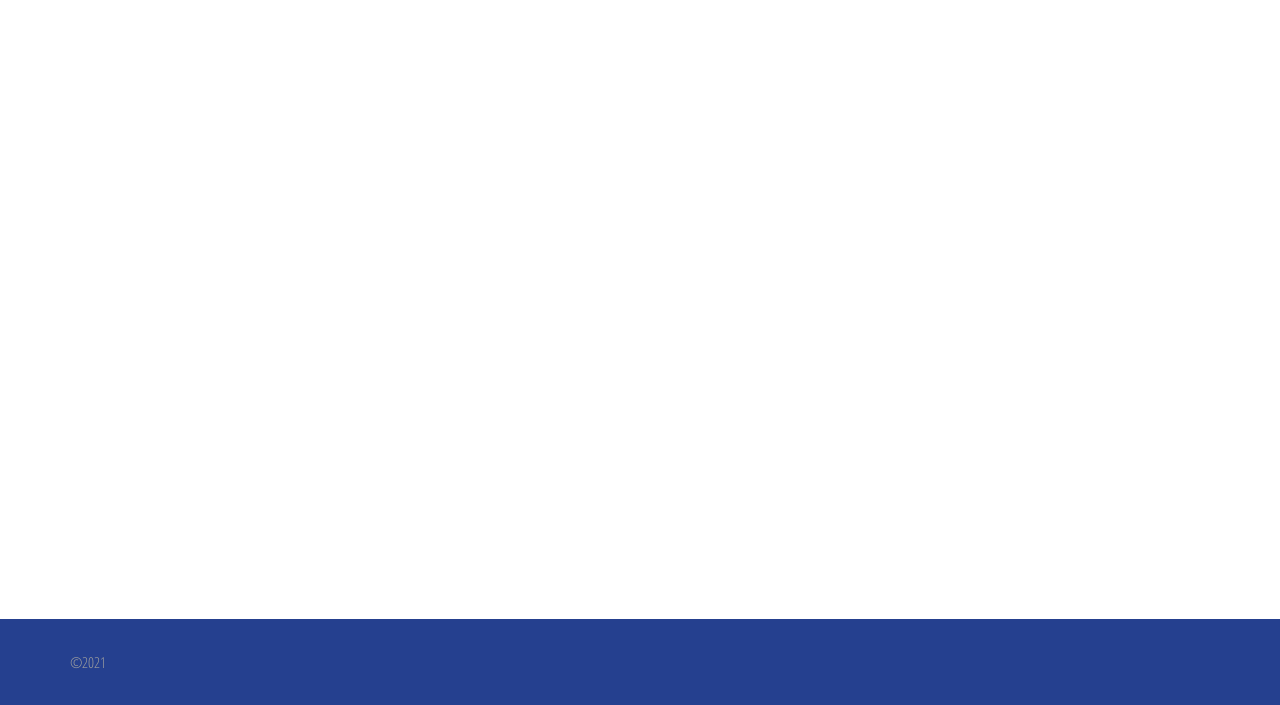Analyze the image and provide a detailed answer to the question: What is the name of the project working with Barnsley Council?

The answer can be found in the heading 'Goldthorpe Terraces' which is located near the bottom of the webpage. The text 'Working with Barnsley Council to challenge the existing urban environment...' also confirms that the project is called Goldthorpe Terraces.